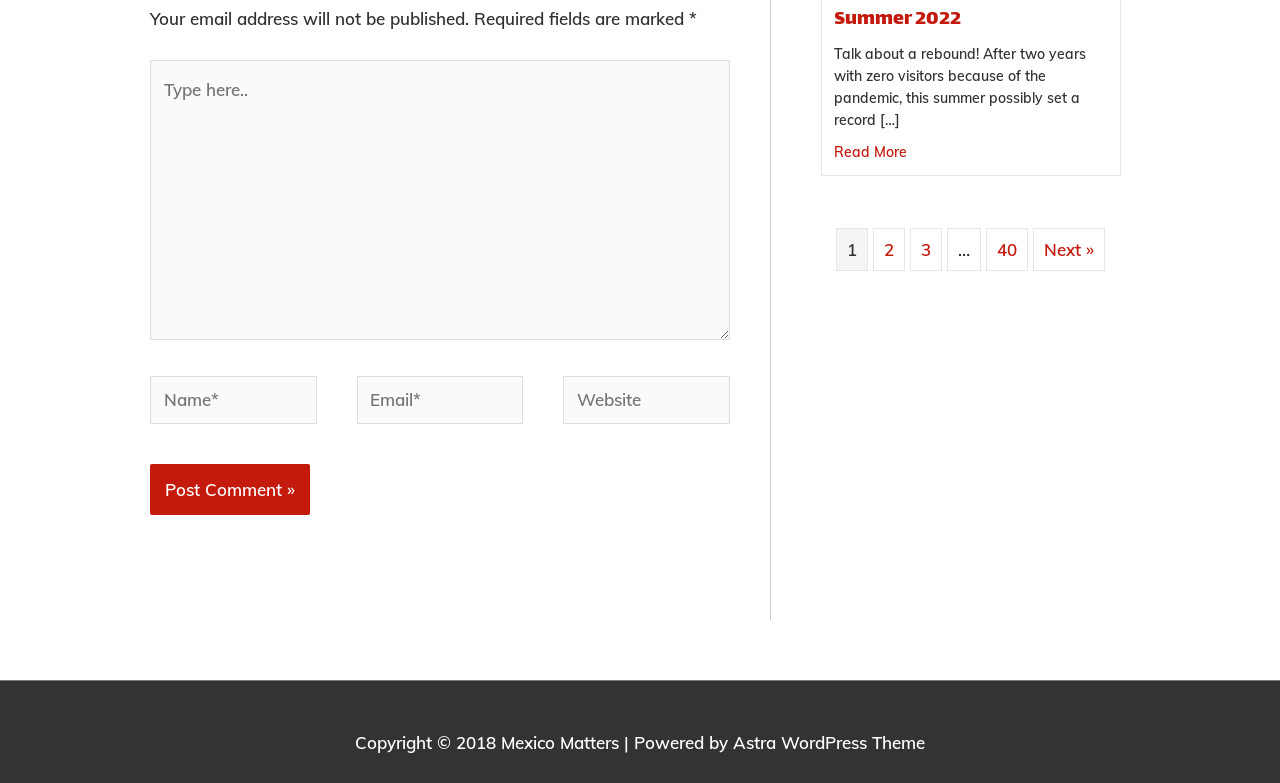Could you locate the bounding box coordinates for the section that should be clicked to accomplish this task: "Go to page 40".

[0.77, 0.291, 0.803, 0.347]